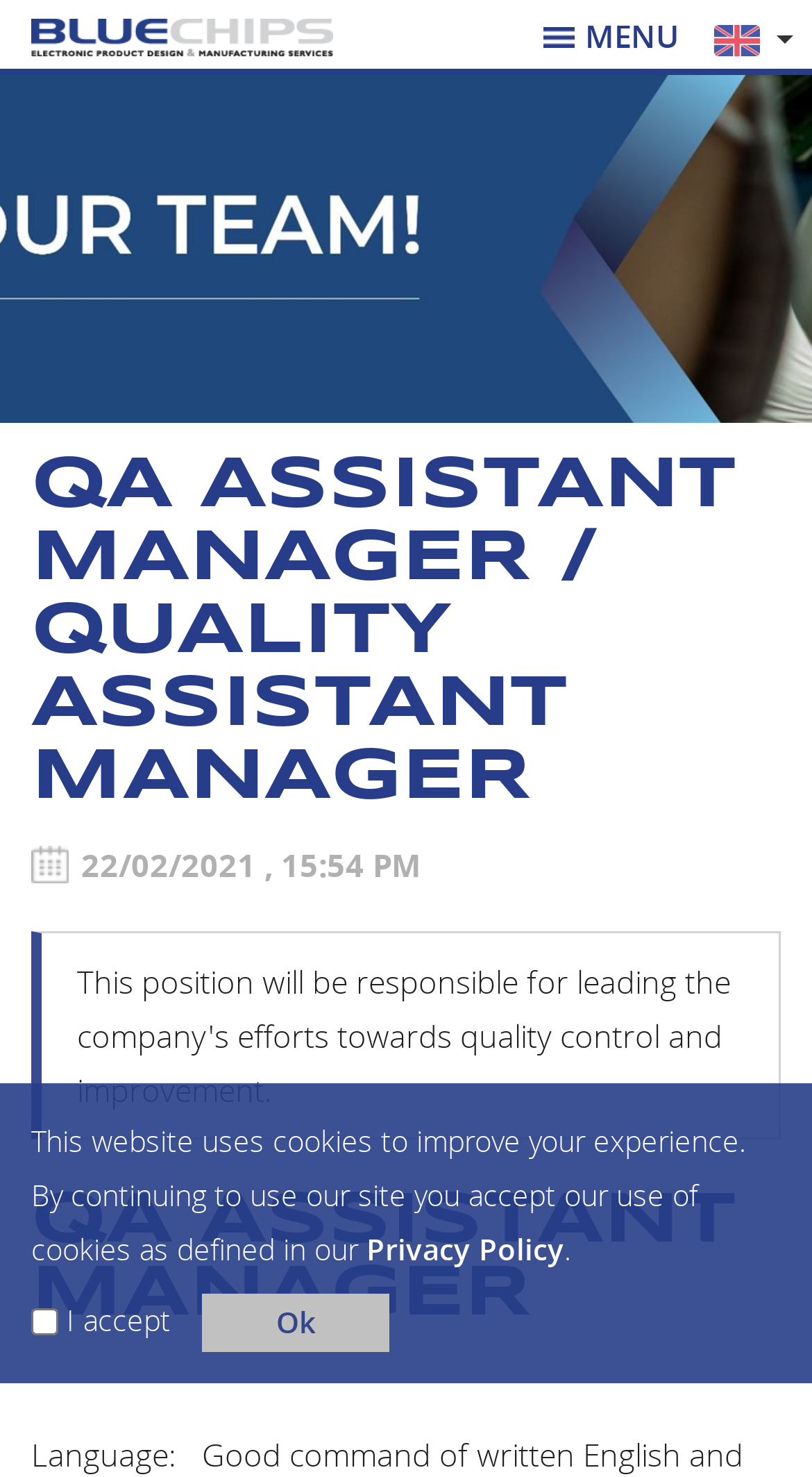Using the description: "parent_node: I accept name="epdagree"", determine the UI element's bounding box coordinates. Ensure the coordinates are in the format of four float numbers between 0 and 1, i.e., [left, top, right, bottom].

[0.038, 0.885, 0.072, 0.904]